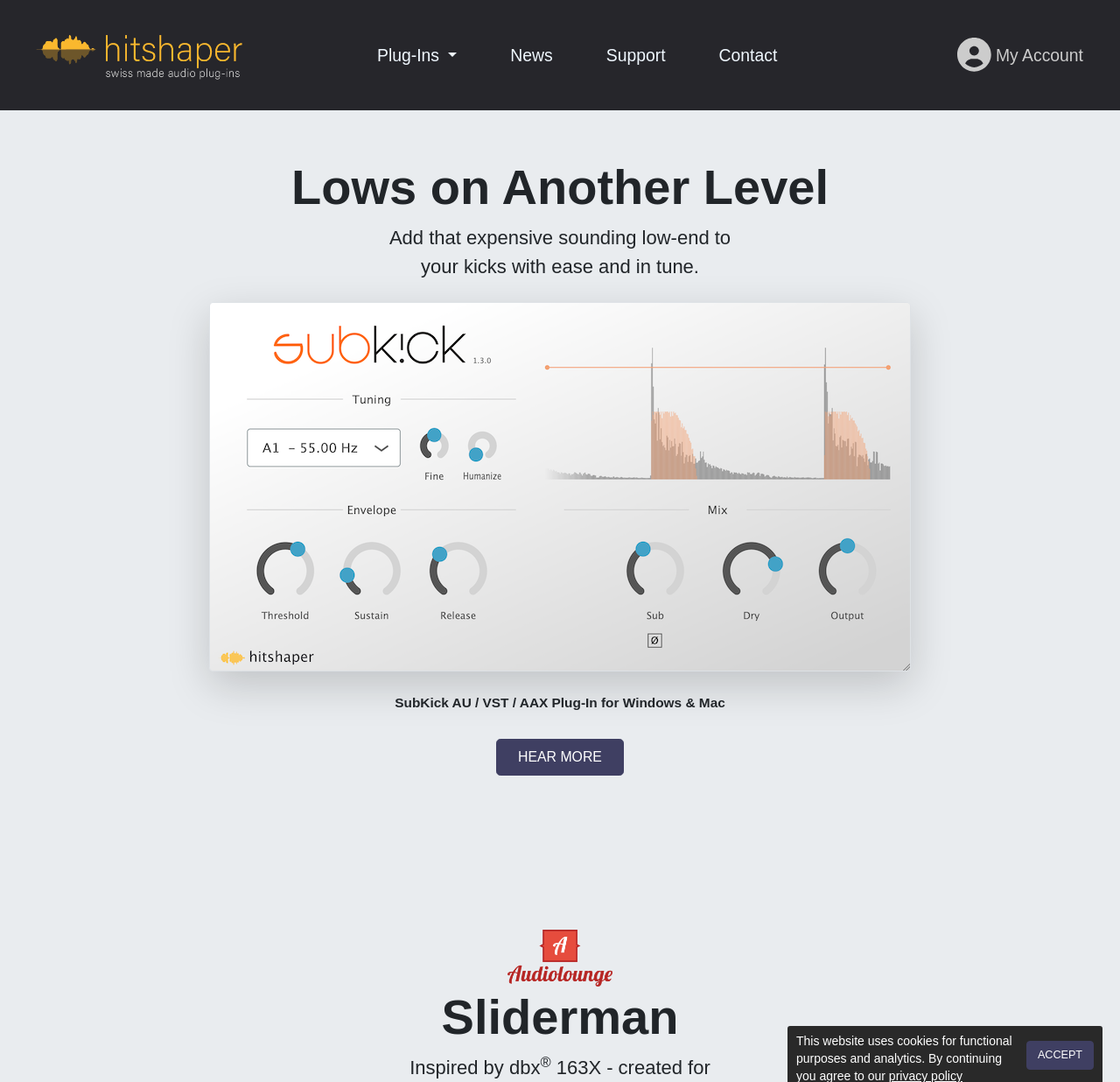Identify the title of the webpage and provide its text content.

Lows on Another Level